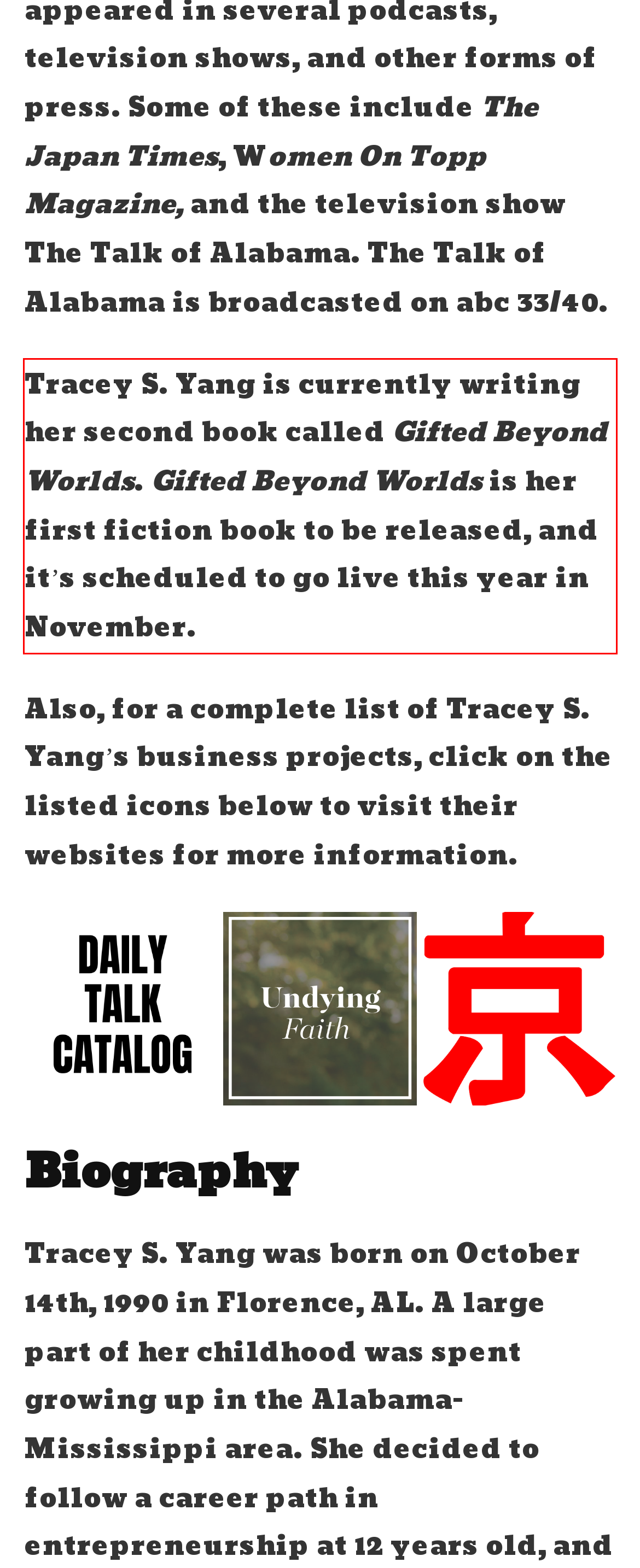Using the provided screenshot of a webpage, recognize the text inside the red rectangle bounding box by performing OCR.

Tracey S. Yang is currently writing her second book called Gifted Beyond Worlds. Gifted Beyond Worlds is her first fiction book to be released, and it’s scheduled to go live this year in November.